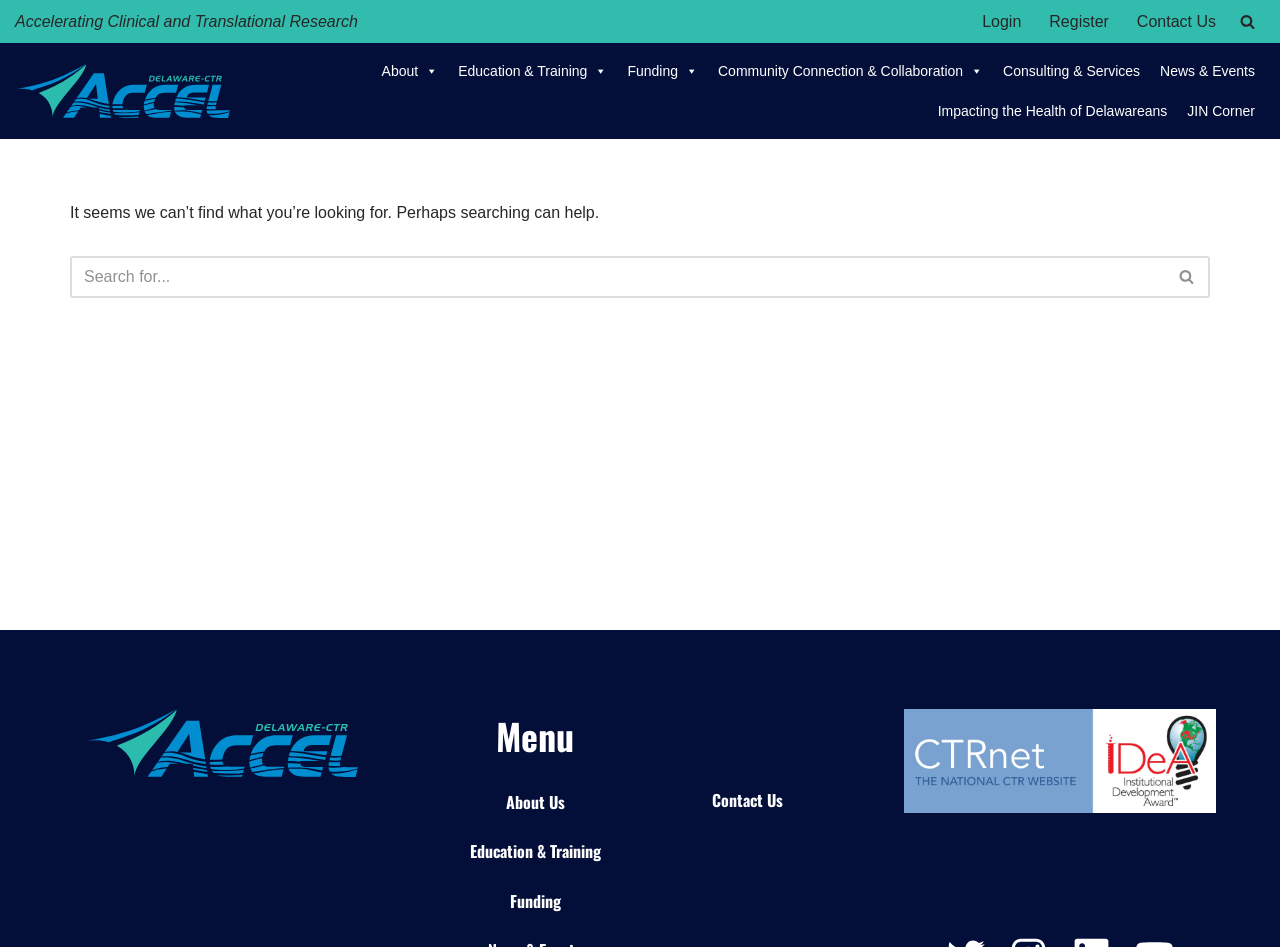What is the purpose of the 'Skip to content' link?
Based on the image, answer the question with a single word or brief phrase.

Accessibility